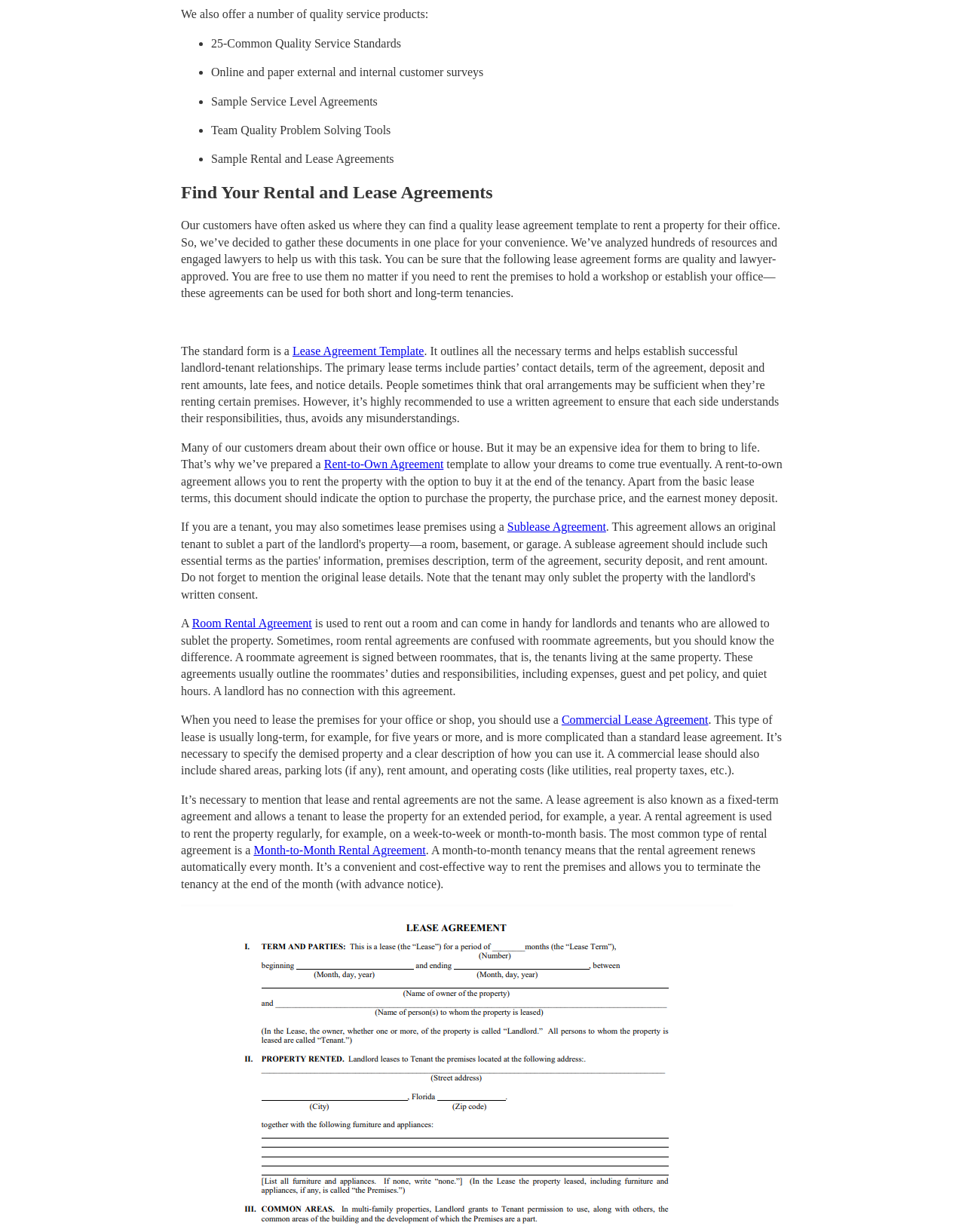What is a Rent-to-Own Agreement used for?
Can you offer a detailed and complete answer to this question?

As mentioned on the webpage, a Rent-to-Own Agreement allows you to rent the property with the option to buy it at the end of the tenancy. Apart from the basic lease terms, this document should indicate the option to purchase the property, the purchase price, and the earnest money deposit.